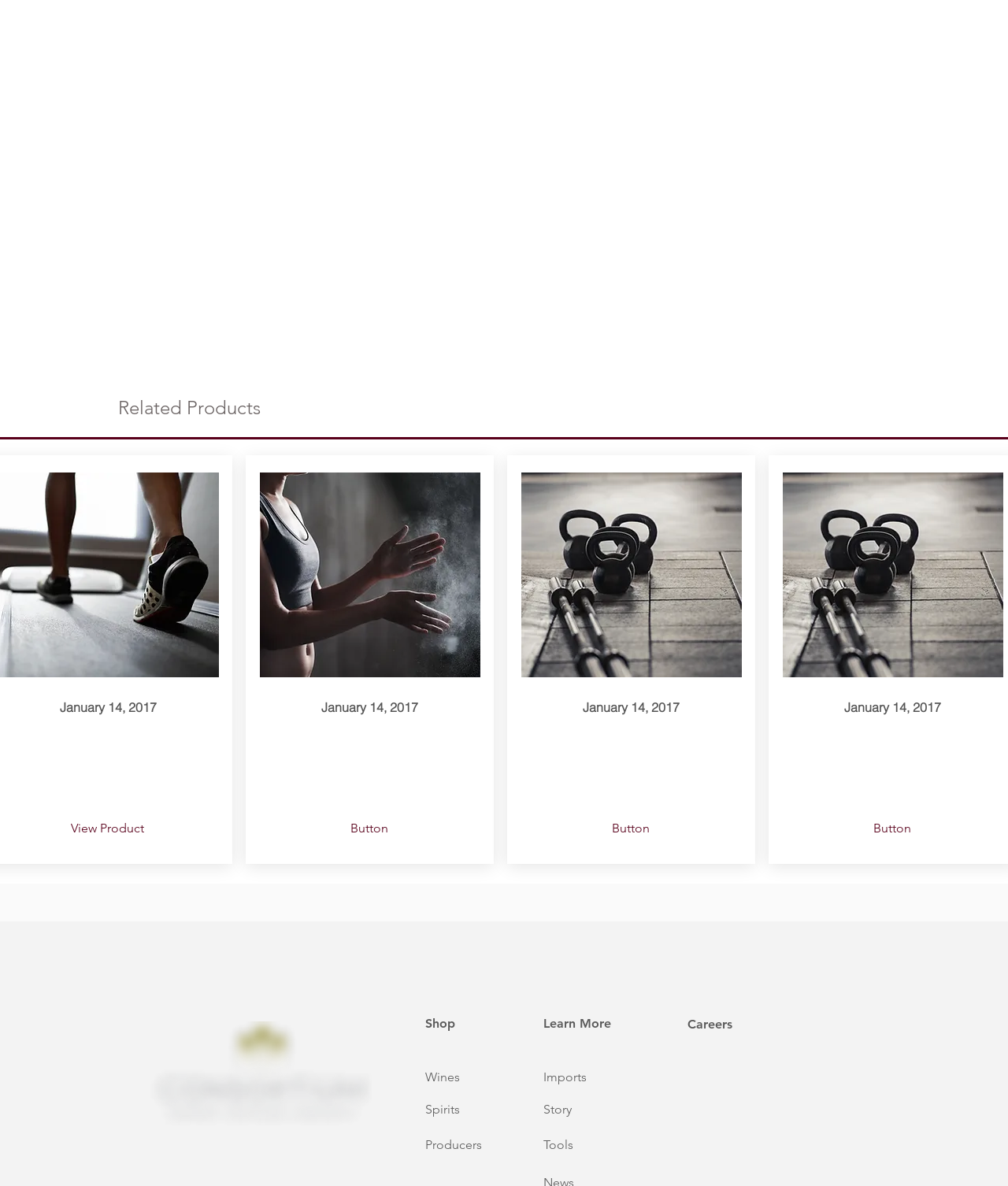Specify the bounding box coordinates of the area that needs to be clicked to achieve the following instruction: "View Product".

[0.051, 0.685, 0.162, 0.712]